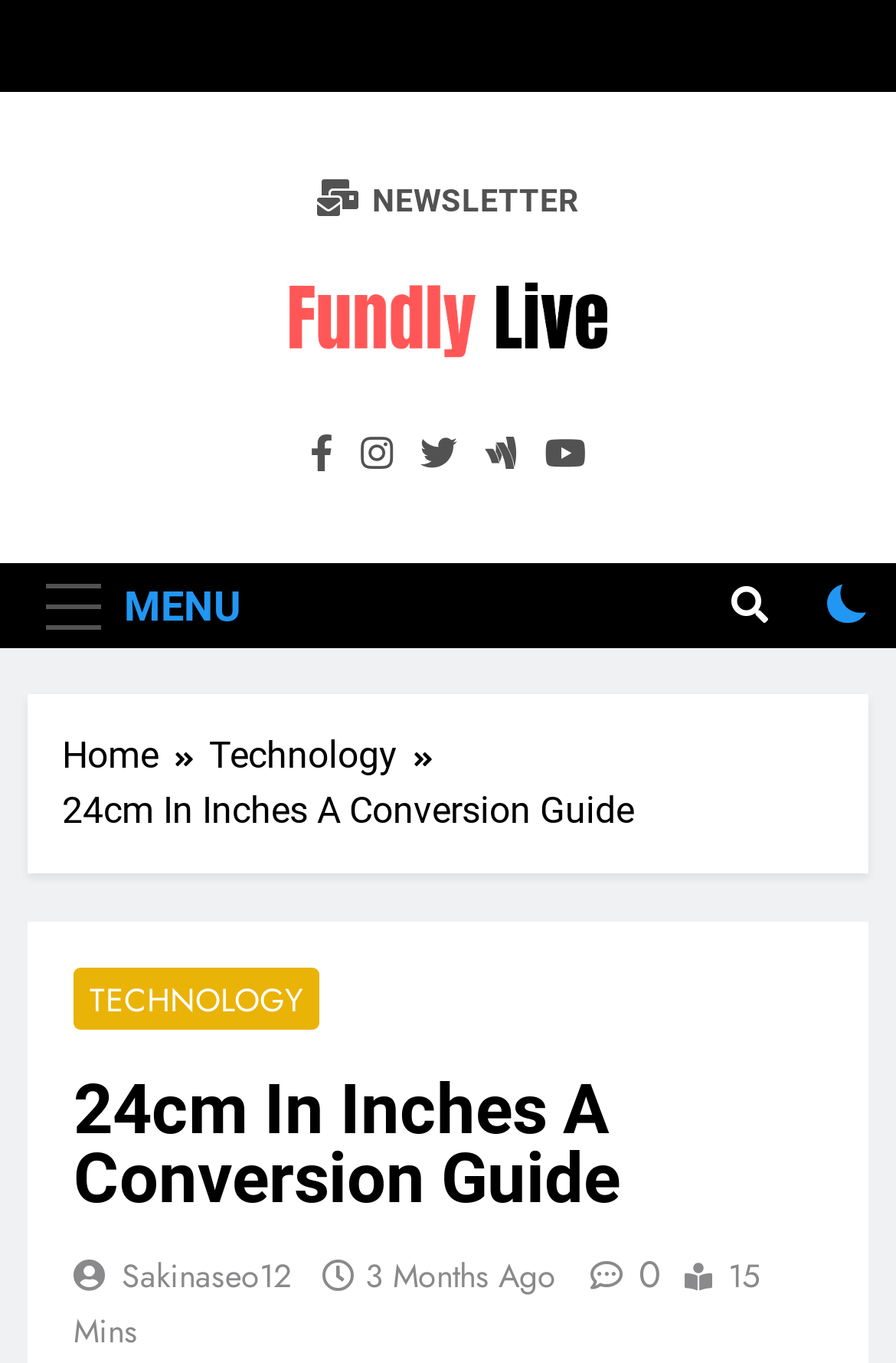Describe all significant elements and features of the webpage.

This webpage is a conversion guide that focuses on converting 24cm to inches. At the top left corner, there is a menu button labeled "MENU". To the right of the menu button, there are five social media links represented by icons. Below these icons, there is a link to a newsletter labeled "NEWSLETTER". 

On the top right corner, there is a button with a search icon and a checkbox. Below these elements, there is a navigation section labeled "Breadcrumbs" that contains three links: "Home", "Technology", and the current page "24cm In Inches A Conversion Guide". 

The main content of the webpage is divided into sections. The first section has a heading that matches the title of the webpage. Below the heading, there are several links, including "TECHNOLOGY", "Sakinaseo12", and "3 Months Ago" with a timestamp. There is also a link with a clock icon and a text "15 Mins". 

The webpage has a logo on the top left, represented by an image and a link labeled "fundlylive". There is also a link to the same logo below it.